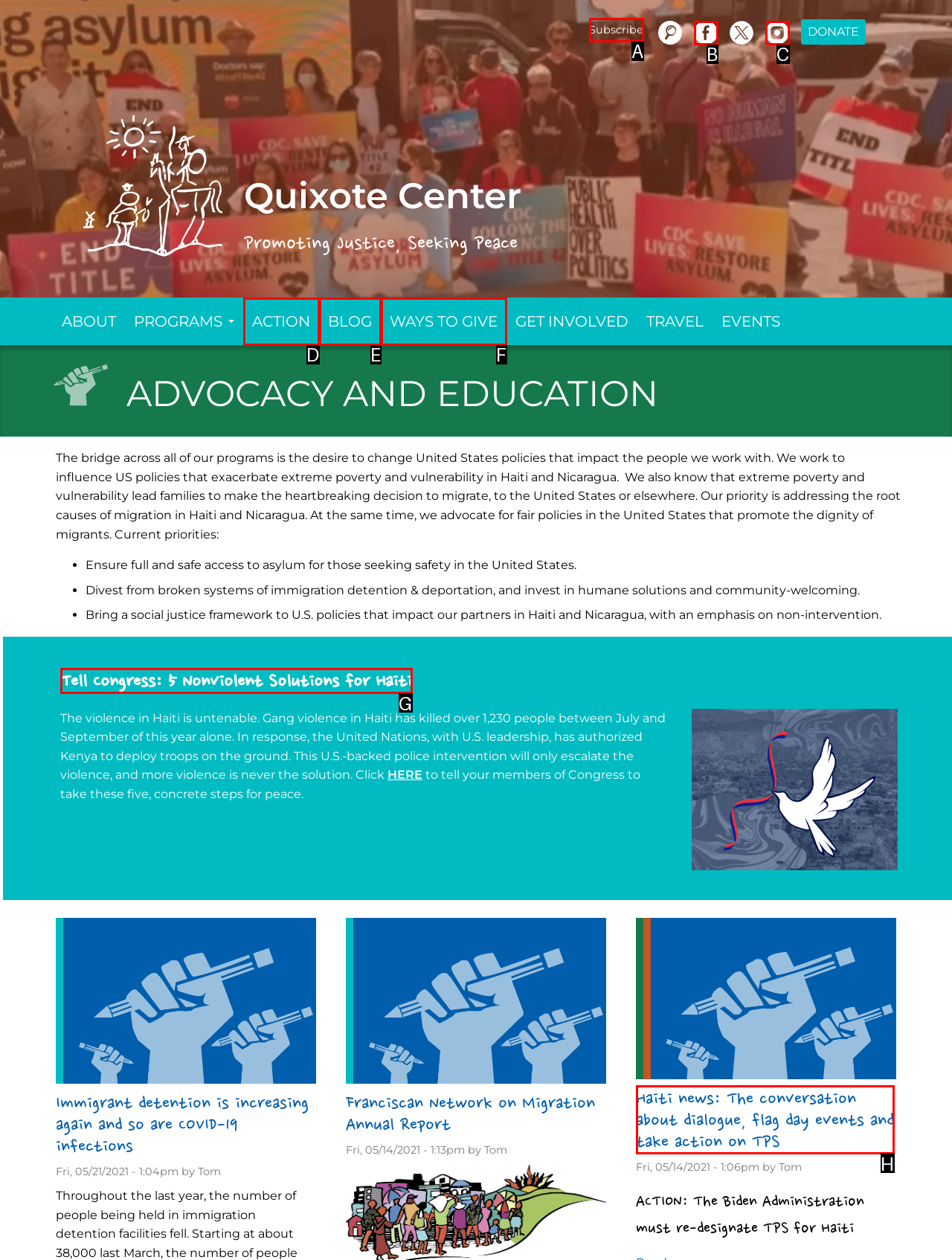Which option corresponds to the following element description: parent_node: Subscribe?
Please provide the letter of the correct choice.

C